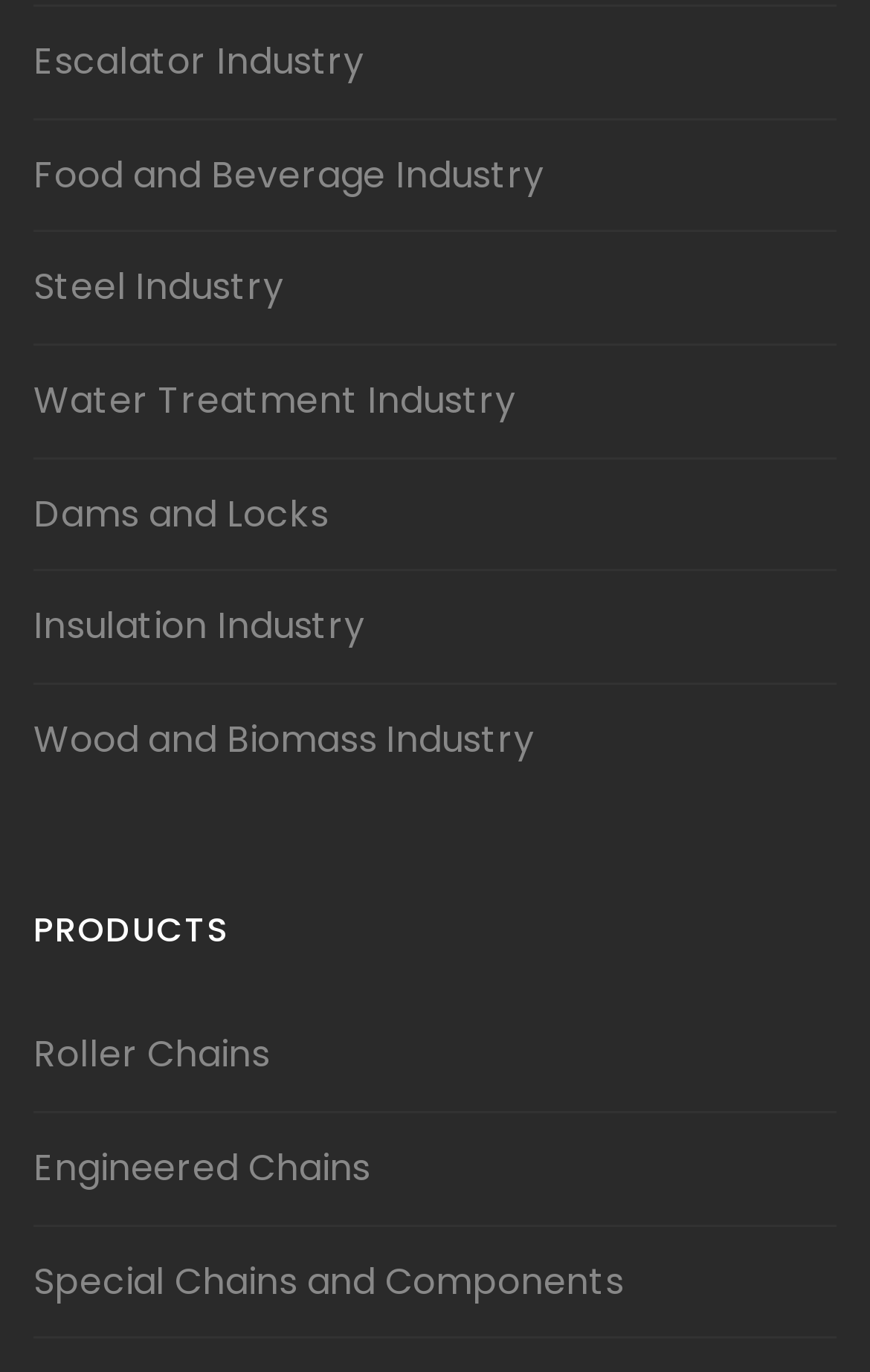Please provide a one-word or short phrase answer to the question:
What is the last industry listed?

Wood and Biomass Industry